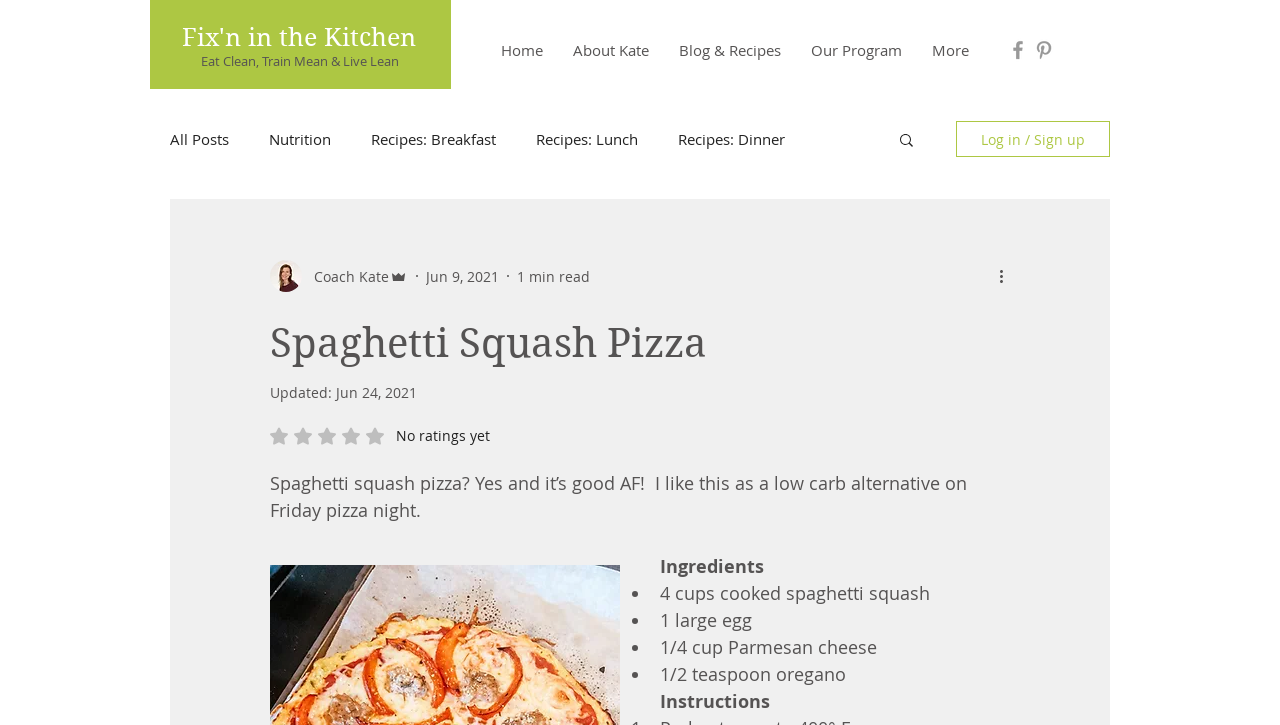What is the second ingredient of the recipe?
Using the image, answer in one word or phrase.

1 large egg